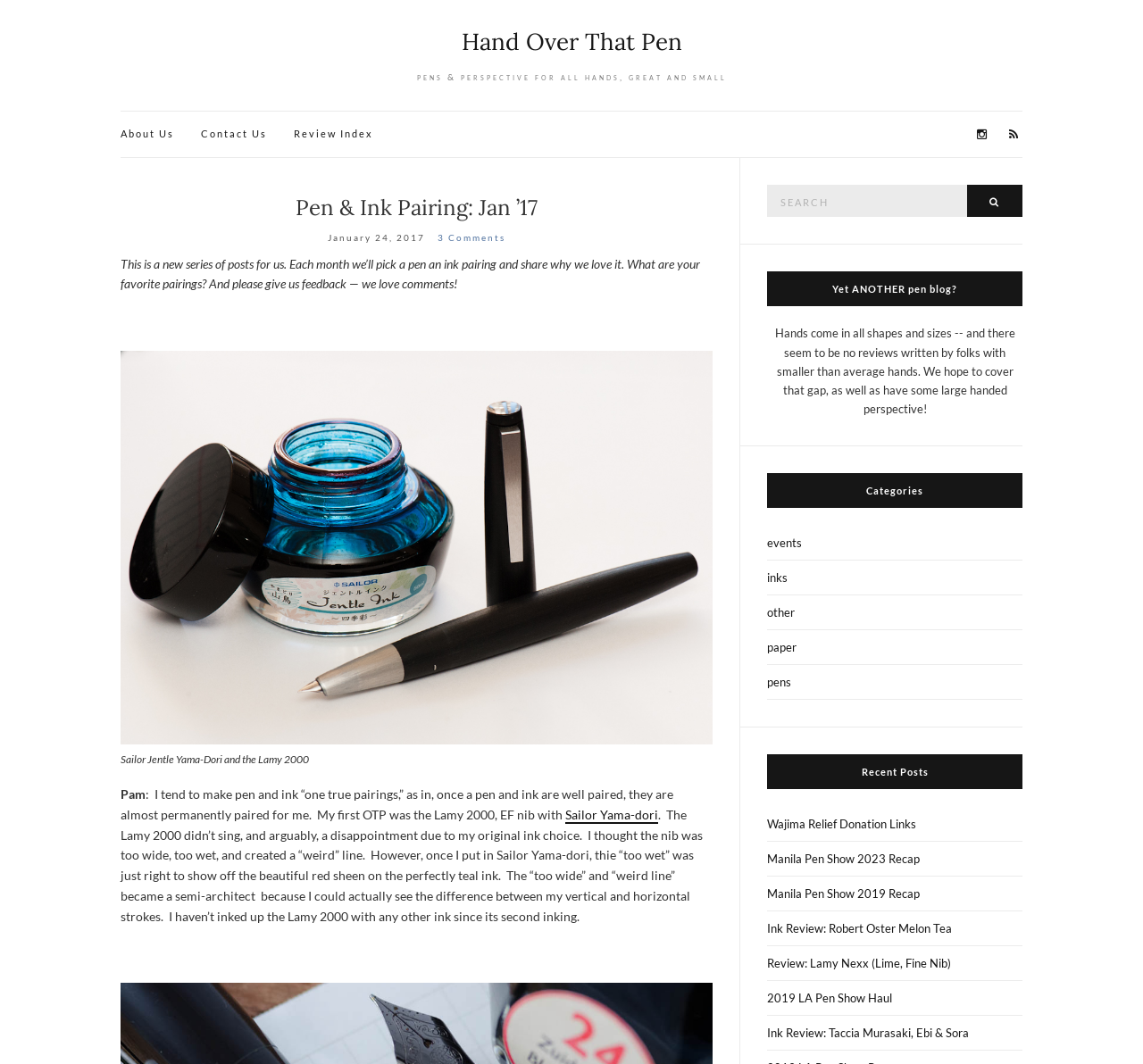Pinpoint the bounding box coordinates of the area that should be clicked to complete the following instruction: "Click on the 'About Us' link". The coordinates must be given as four float numbers between 0 and 1, i.e., [left, top, right, bottom].

[0.105, 0.118, 0.152, 0.133]